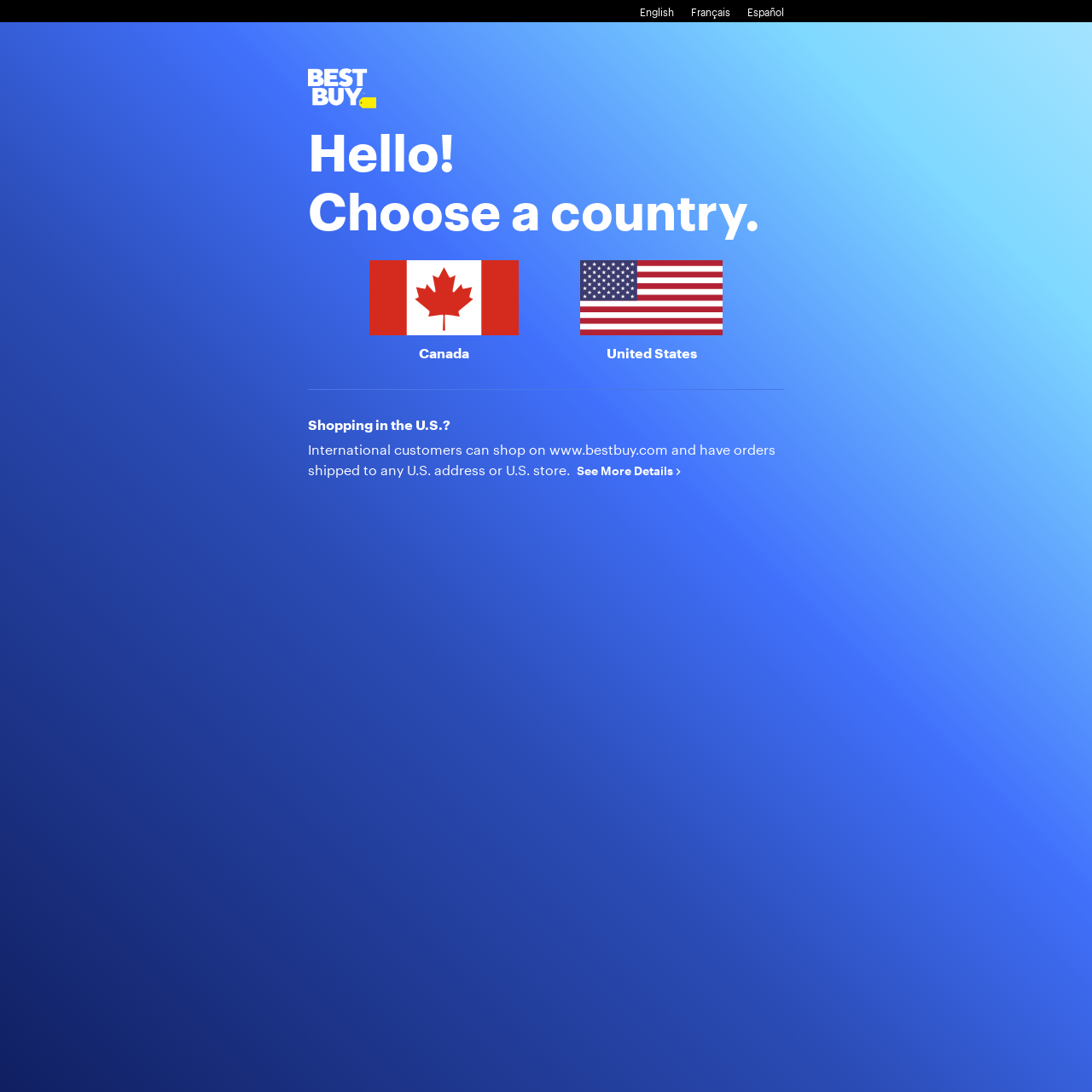Reply to the question below using a single word or brief phrase:
How many country options are available?

2